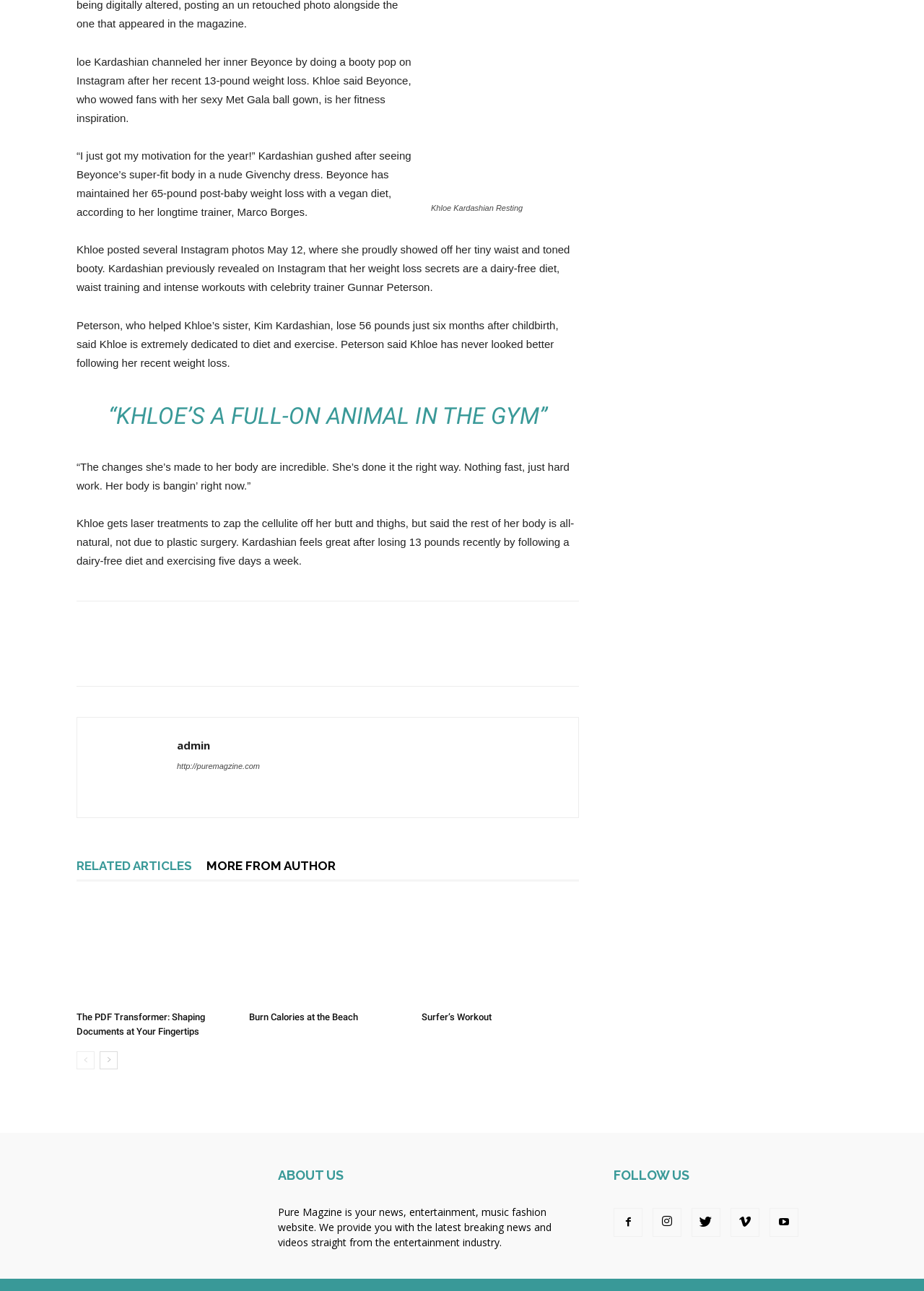Find the bounding box coordinates for the UI element that matches this description: "Twitter".

[0.119, 0.497, 0.15, 0.52]